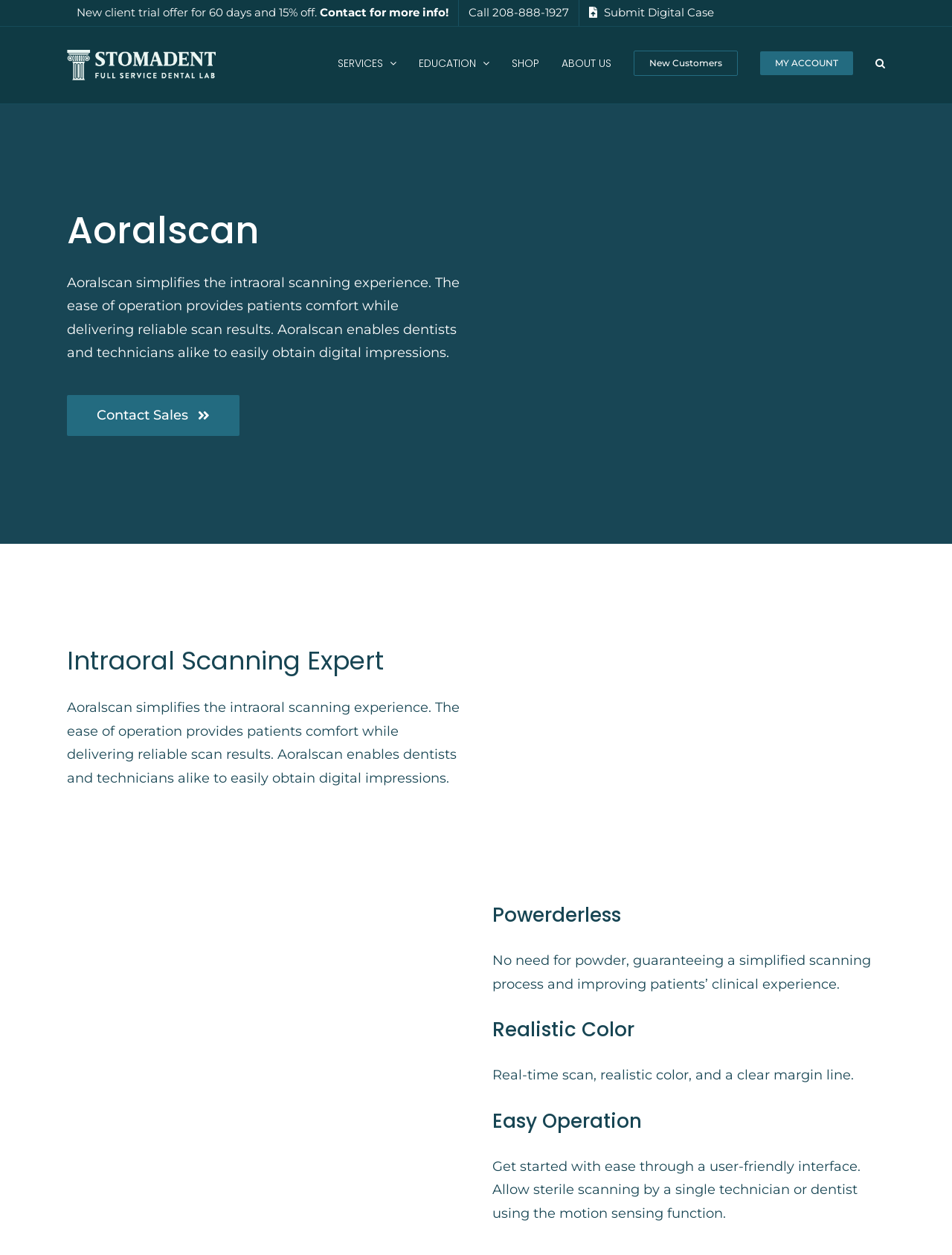Provide an in-depth description of the elements and layout of the webpage.

The webpage is about Stomadent, a company that specializes in digital titanium partial denture frameworks. At the top left corner, there is a logo of Stomadent, accompanied by a navigation menu with links to various sections of the website, including "SERVICES", "EDUCATION", "SHOP", "ABOUT US", "New Customers", and "MY ACCOUNT". 

Below the navigation menu, there is a prominent heading "Aoralscan" with a brief description of the product, which simplifies the intraoral scanning experience and provides patients comfort while delivering reliable scan results. 

To the right of the heading, there is an image of the Aoralscan product. Below the image, there are three sections, each with a heading and a brief description. The first section is about the expertise of Aoralscan in intraoral scanning, the second section highlights the powderless feature of the product, and the third section emphasizes the realistic color and easy operation of the product. 

At the top right corner, there are three links: "New client trial offer for 60 days and 15% off. Contact for more info!", "Call 208-888-1927", and "Submit Digital Case".